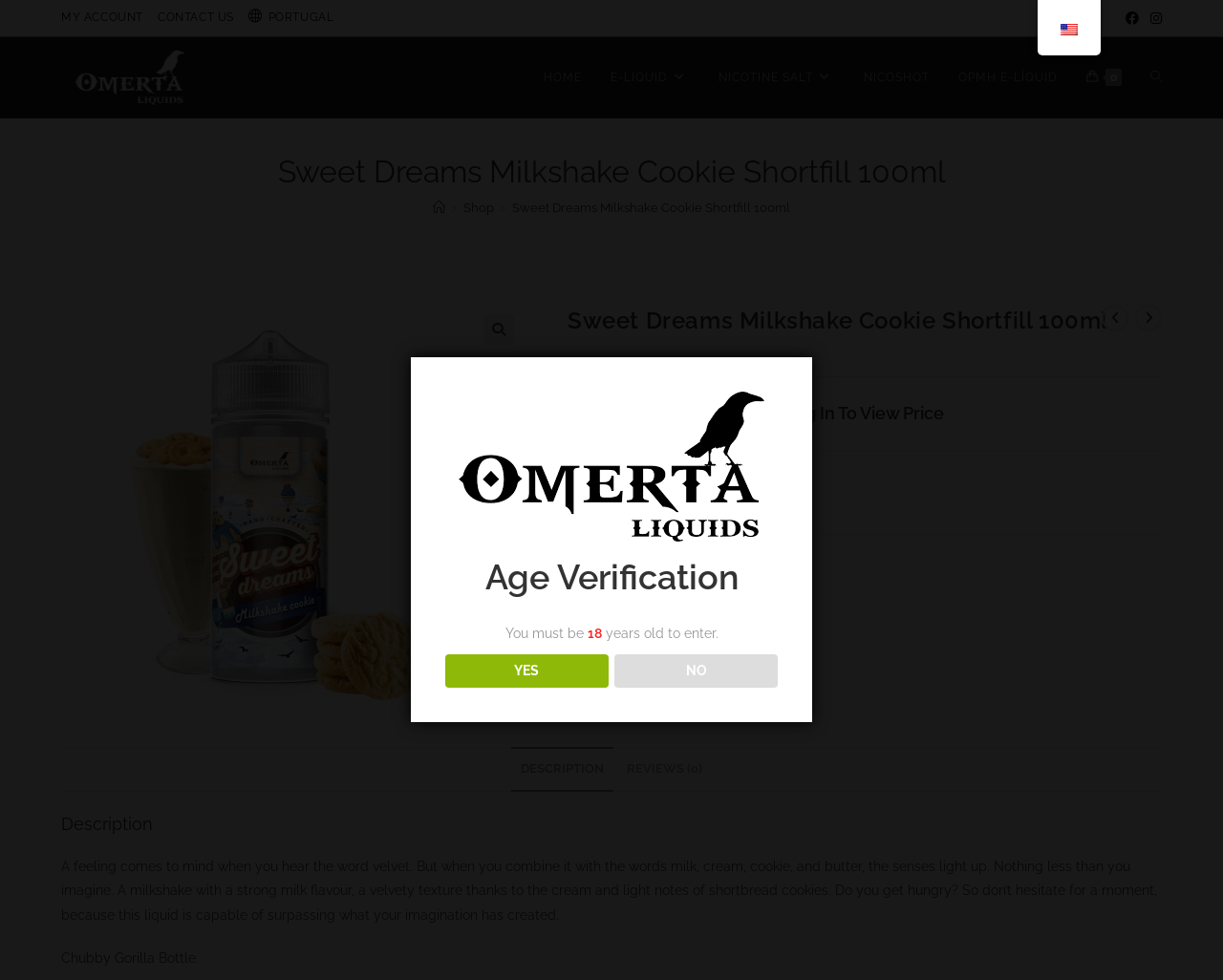Use the details in the image to answer the question thoroughly: 
What is the flavor profile of the product?

I found the answer by reading the product description which mentions that the product has a strong milk flavor, a velvety texture thanks to the cream, and light notes of shortbread cookies, indicating that the flavor profile includes milk, cream, cookie, and butter.